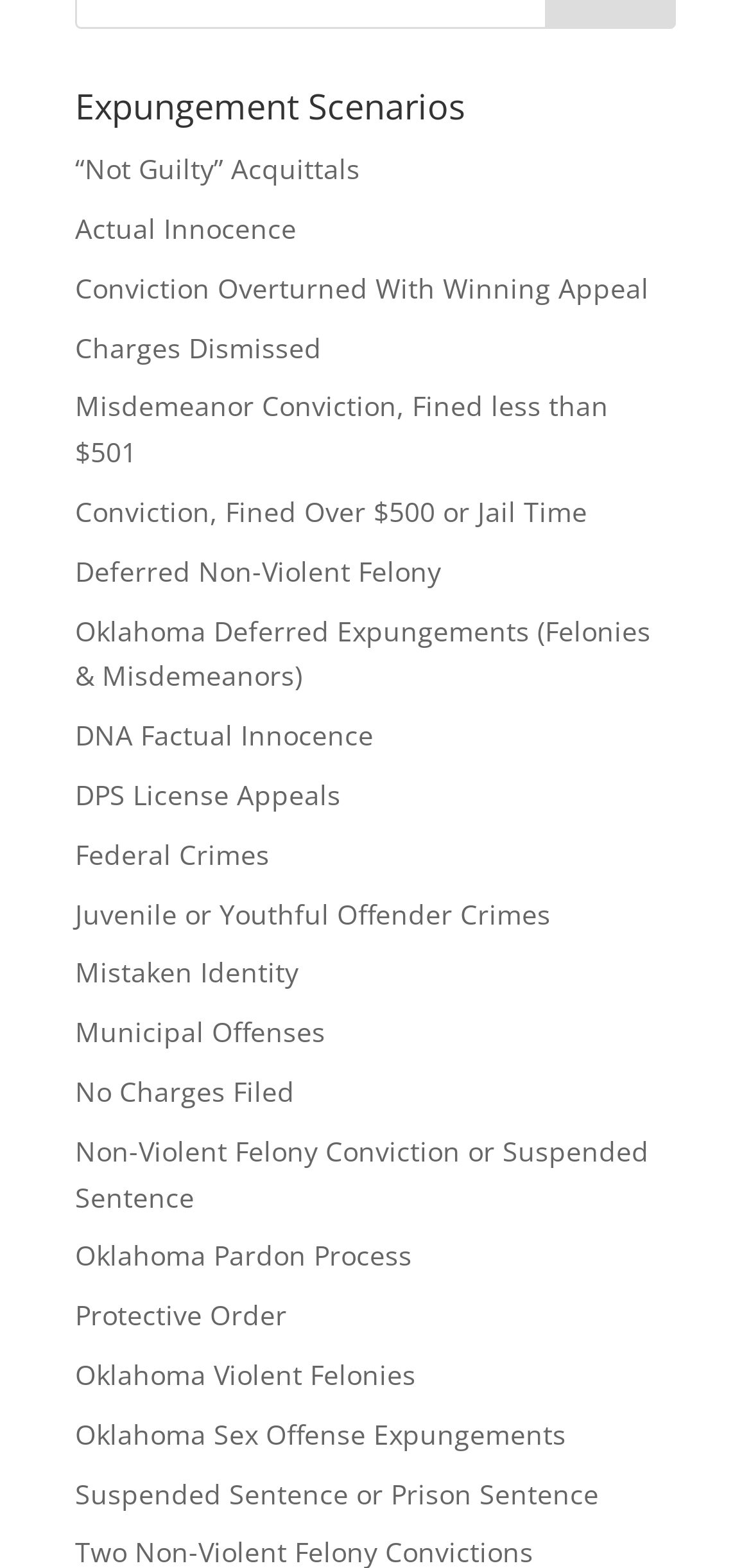Give a one-word or one-phrase response to the question:
How many expungement scenarios are listed?

23